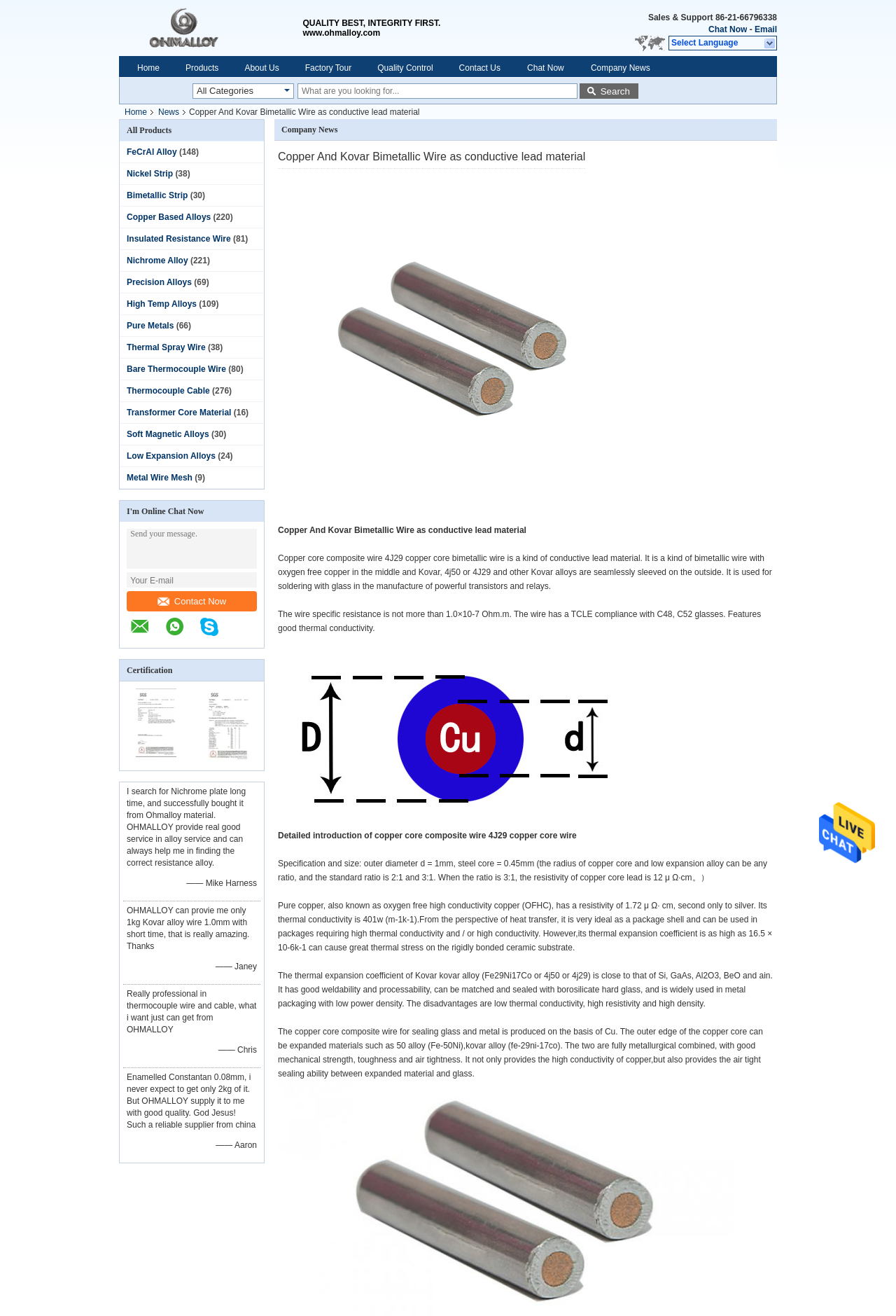What is the company name?
Provide a one-word or short-phrase answer based on the image.

Ohmalloy Material Co.,Ltd